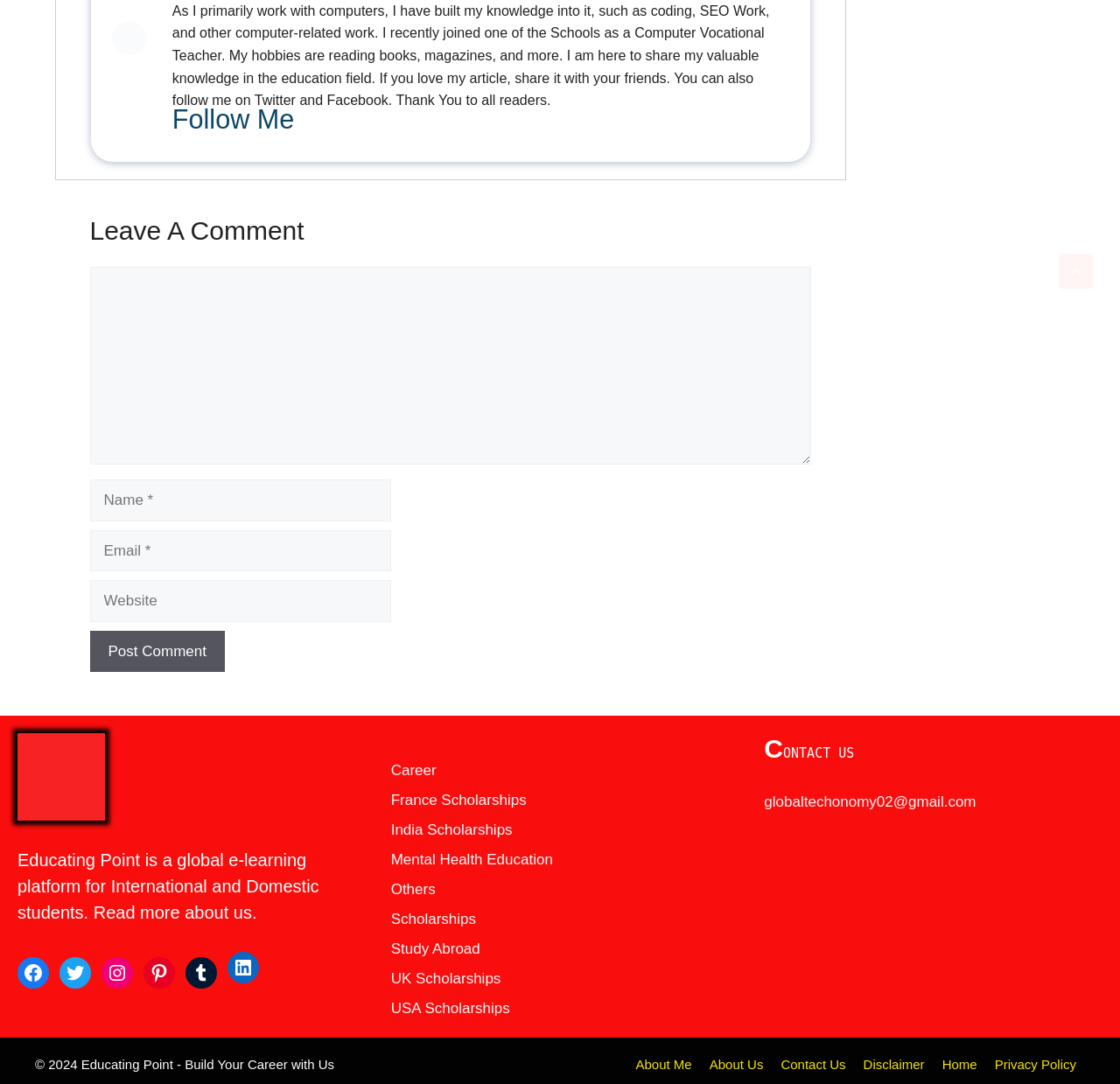Bounding box coordinates are specified in the format (top-left x, top-left y, bottom-right x, bottom-right y). All values are floating point numbers bounded between 0 and 1. Please provide the bounding box coordinate of the region this sentence describes: parent_node: Comment name="email" placeholder="Email *"

[0.08, 0.489, 0.349, 0.527]